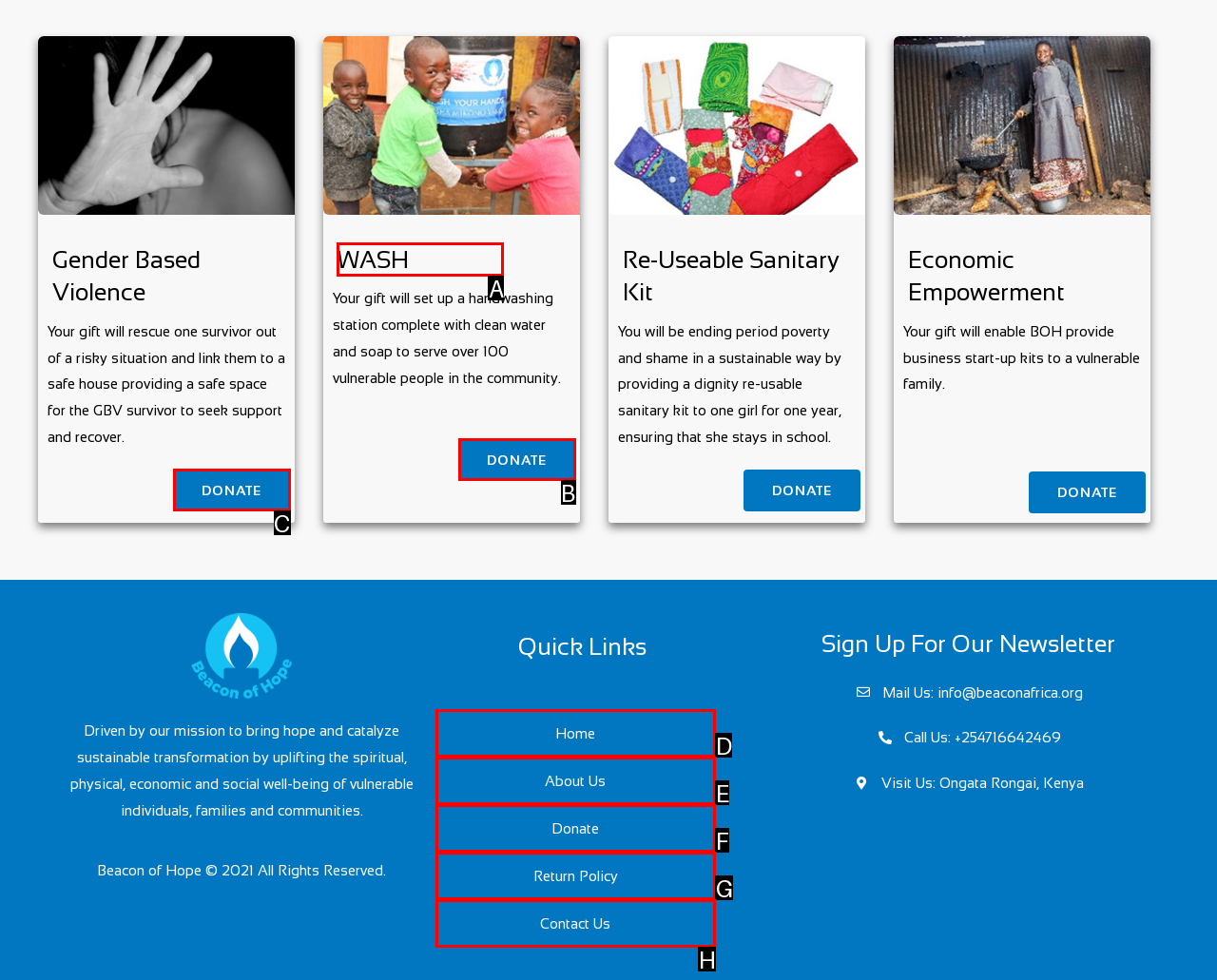Indicate which lettered UI element to click to fulfill the following task: Read the 'All Posts' blog
Provide the letter of the correct option.

None